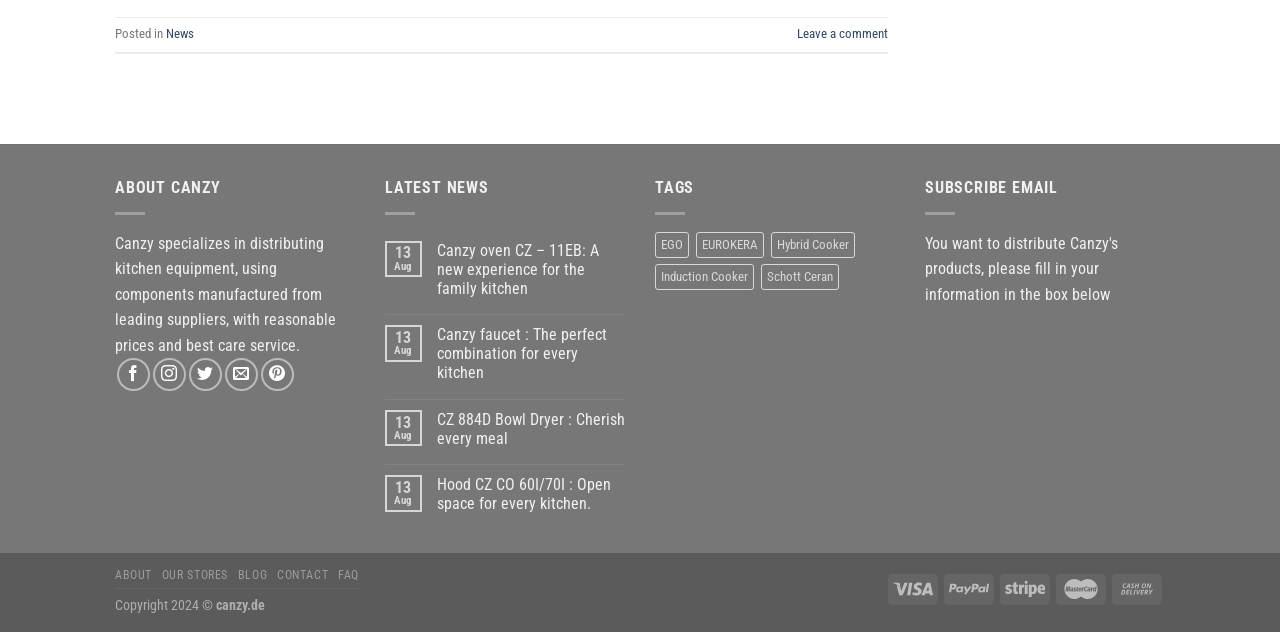Carefully examine the image and provide an in-depth answer to the question: What is the copyright year of the website?

The copyright year of the website can be found at the bottom of the page, where it is listed as 'Copyright 2024 ©'.